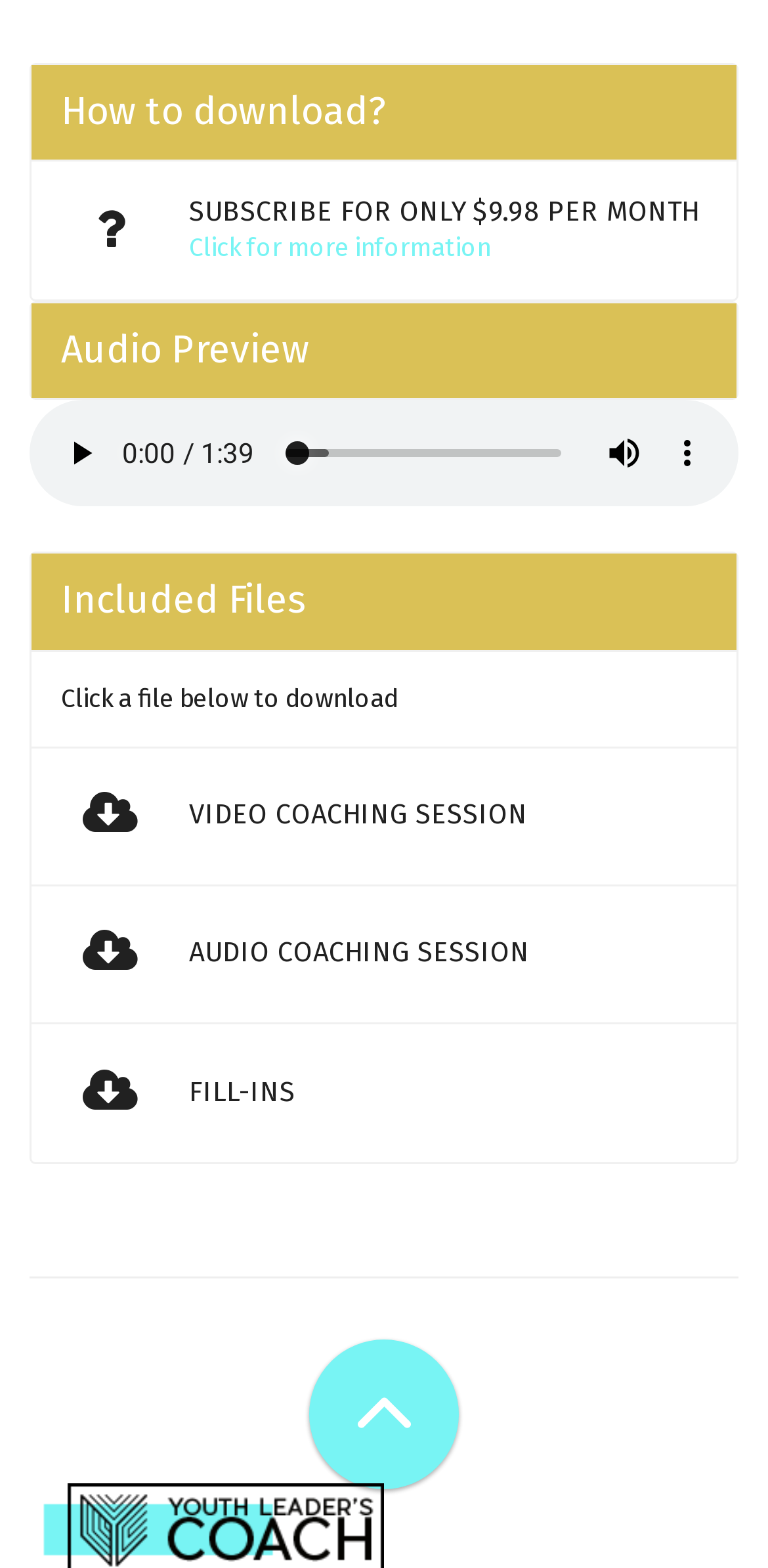What is the text of the link element below the audio preview? Please answer the question using a single word or phrase based on the image.

Click a file below to download